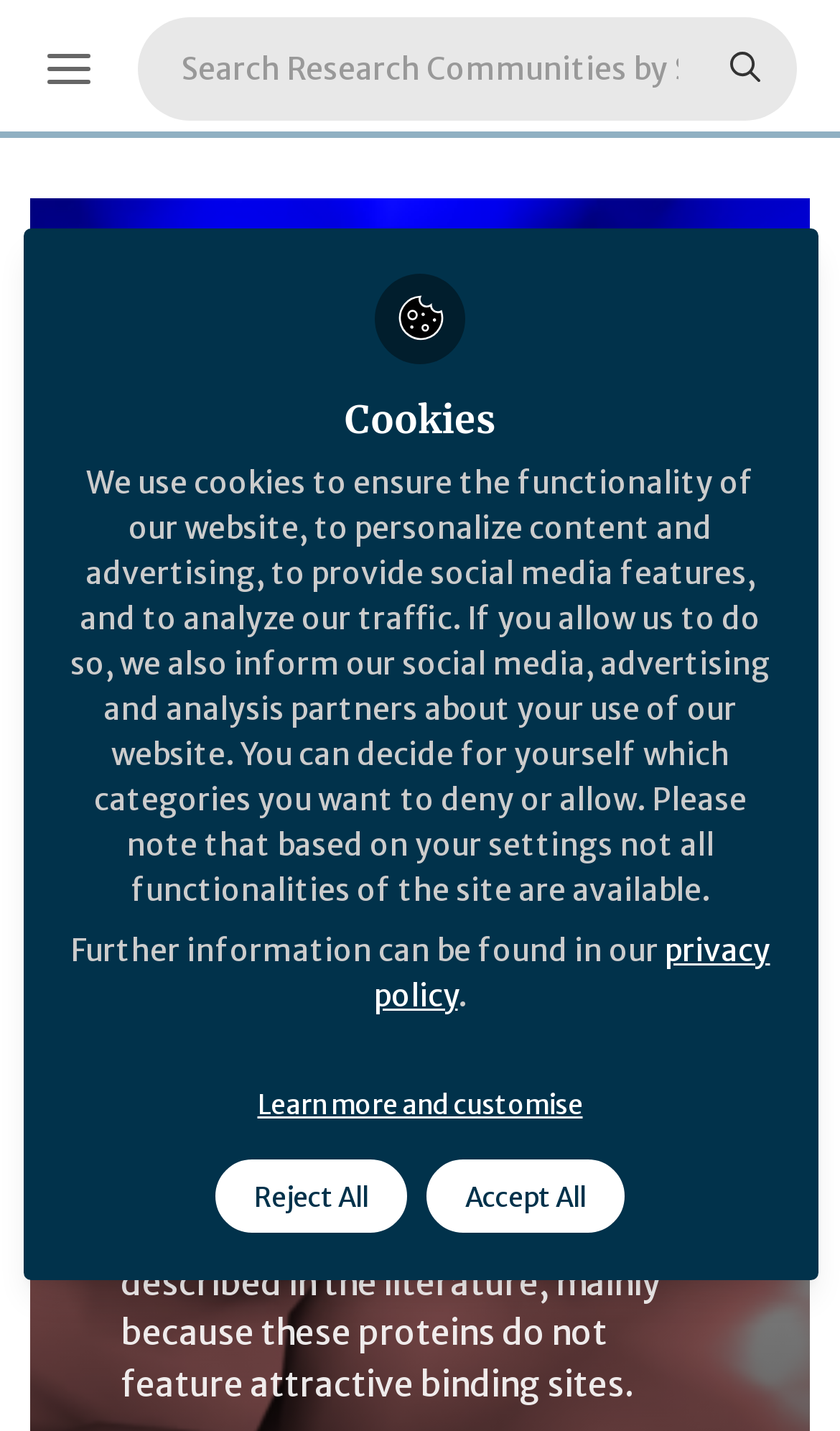What is the main heading displayed on the webpage? Please provide the text.

Finding the BI-0115 needle in a compound haystack